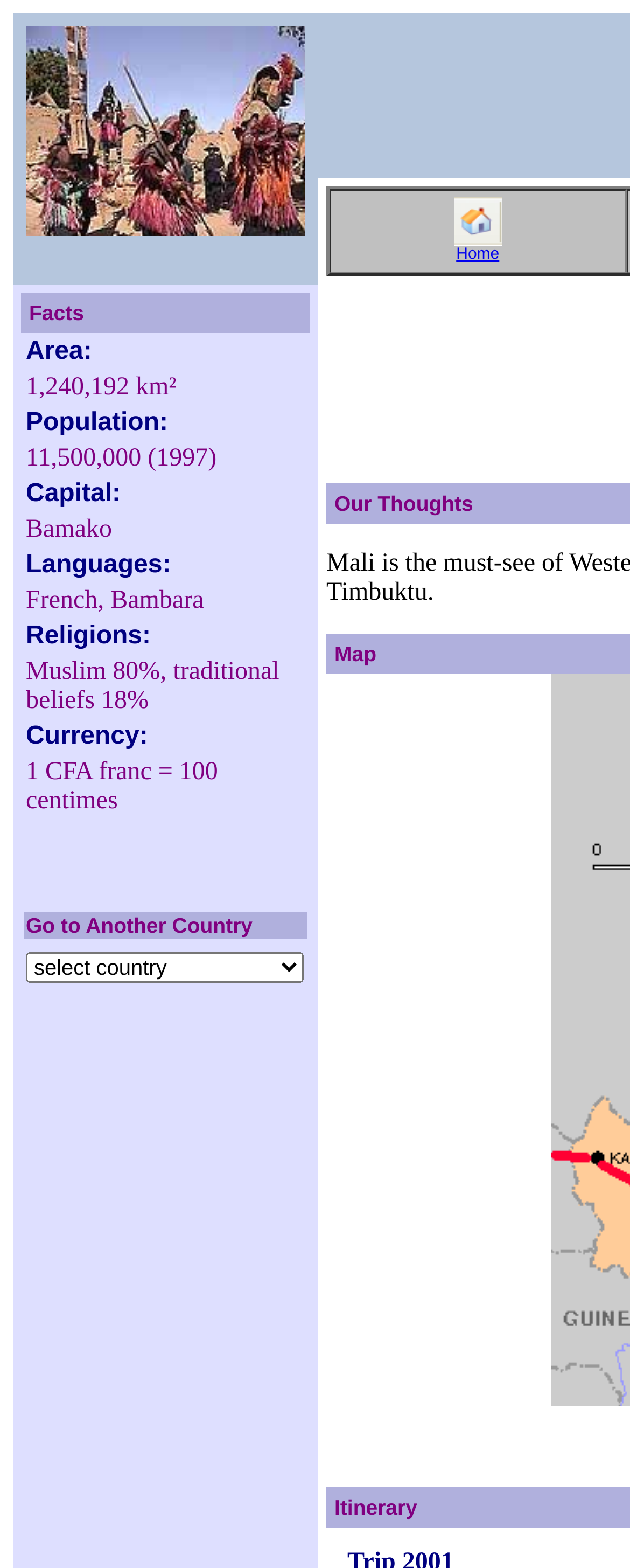What is the purpose of the combobox?
Using the visual information from the image, give a one-word or short-phrase answer.

select country